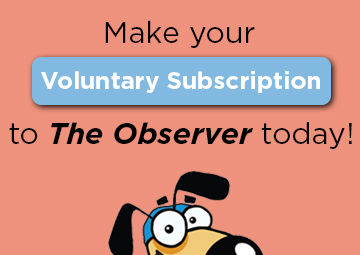Explain what is happening in the image with as much detail as possible.

The image promotes a voluntary subscription to "The Observer," featuring a cheerful cartoon dog with round glasses, adding a friendly and inviting touch to the message. Bold text emphasizes the call to action: "Make your Voluntary Subscription to The Observer today!" against a warm pink background, enhancing the visual appeal. This engaging design encourages viewers to connect with the publication through a subscription, fostering community support and readership.